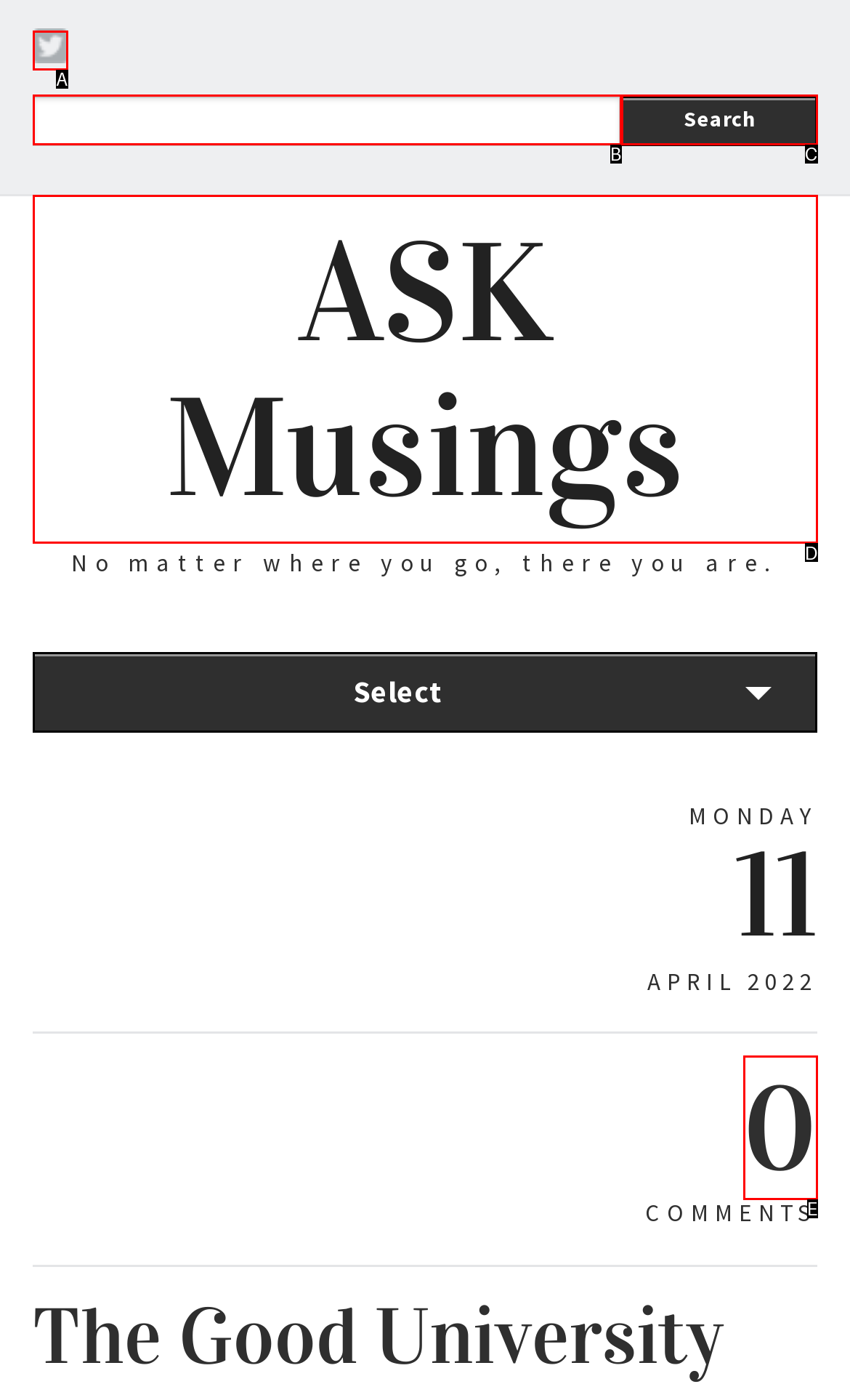Determine which UI element matches this description: 0
Reply with the appropriate option's letter.

E